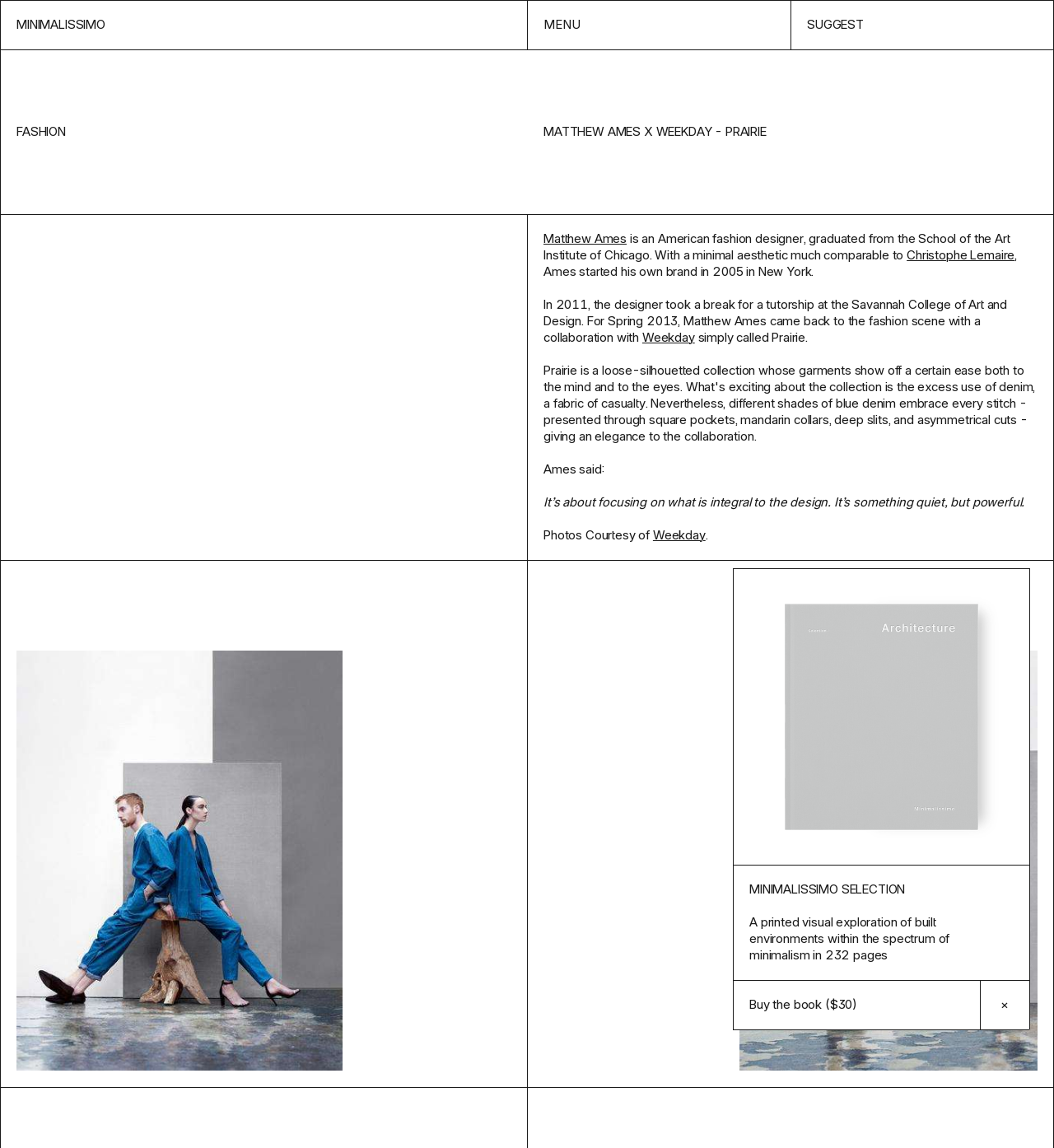Provide the bounding box coordinates of the section that needs to be clicked to accomplish the following instruction: "go to homepage."

[0.0, 0.0, 0.5, 0.043]